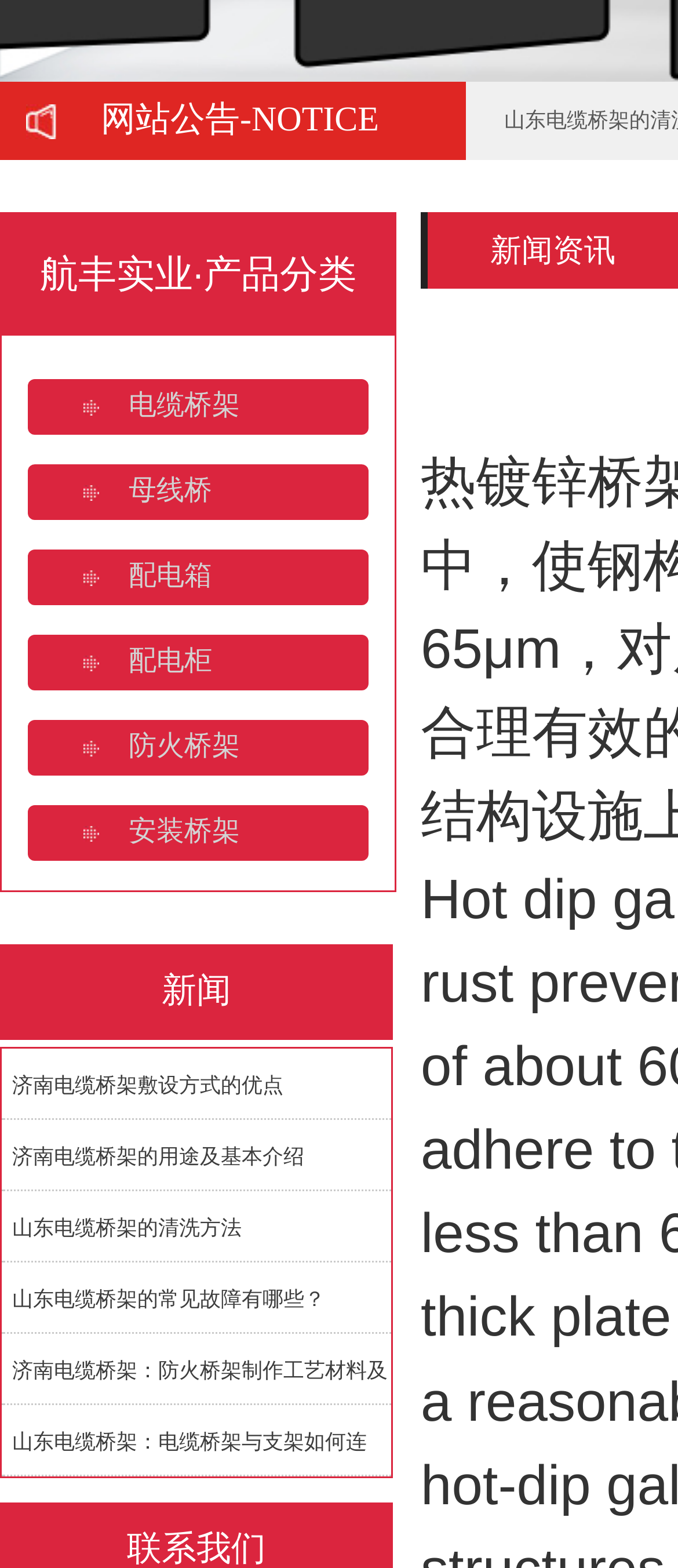Find the bounding box of the web element that fits this description: "配电柜".

[0.041, 0.405, 0.544, 0.44]